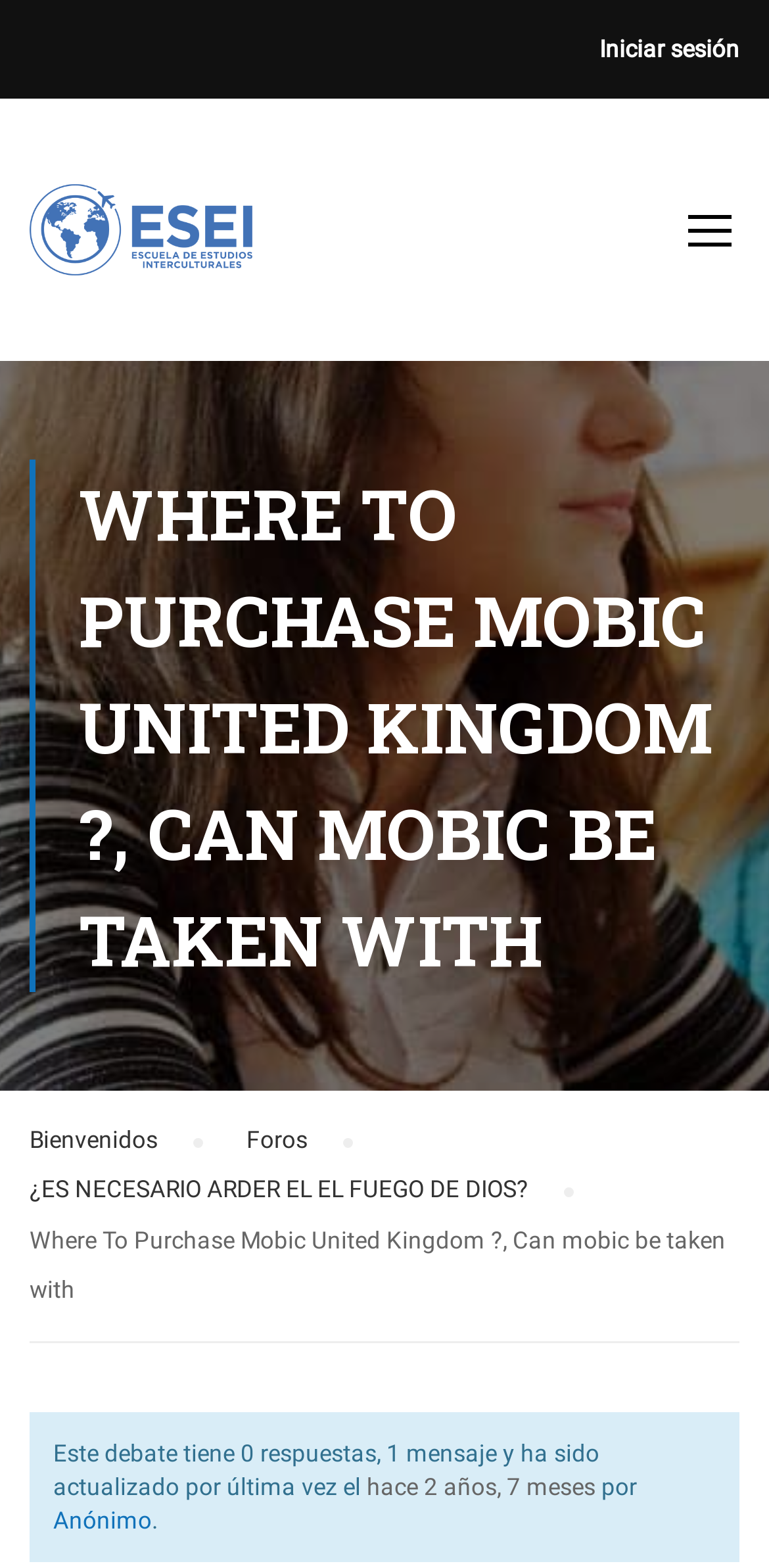Please look at the image and answer the question with a detailed explanation: What is the last update time of the current debate?

The last update time can be found in the link 'hace 2 años, 7 meses' which is located at the bottom of the webpage, indicating when the debate was last updated.